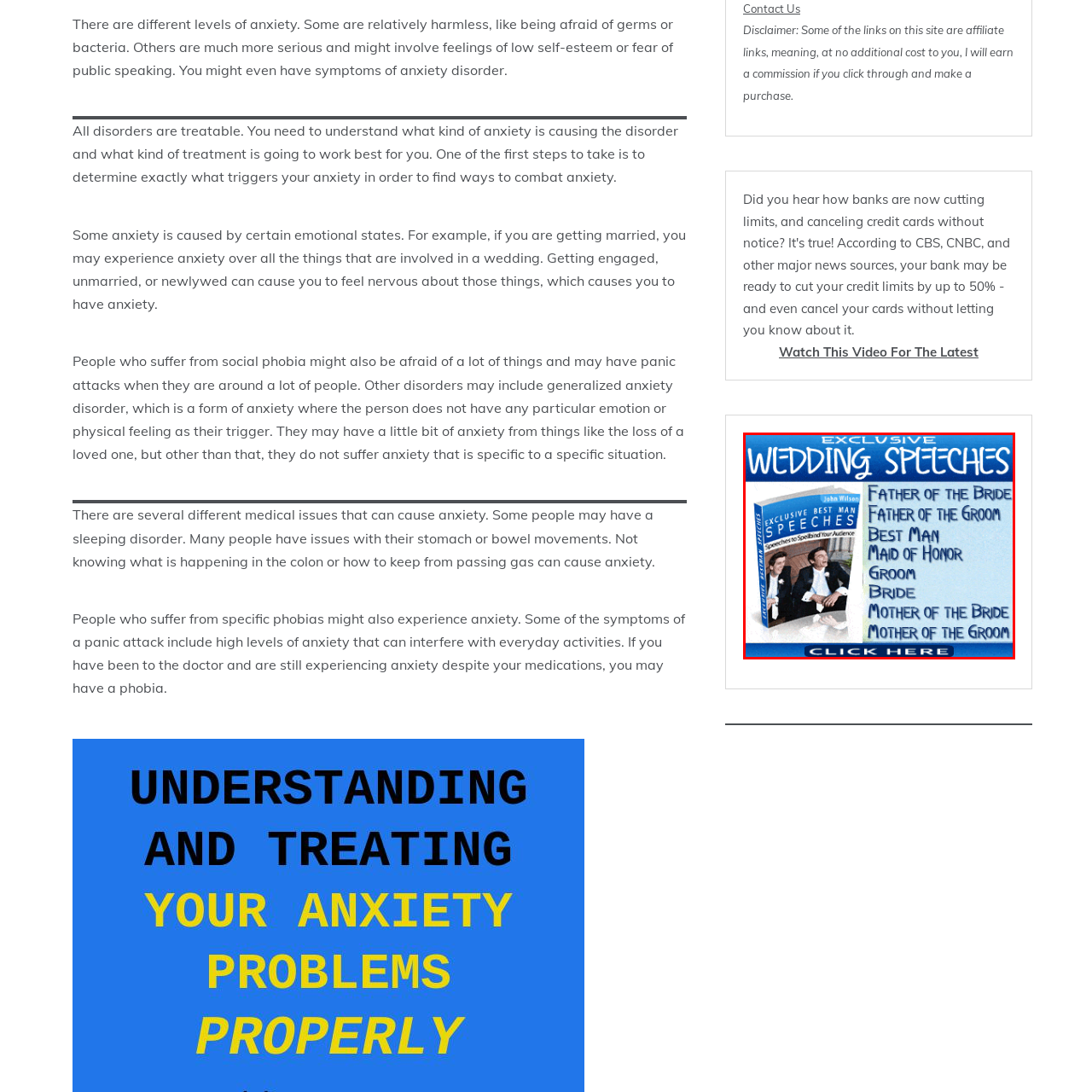What is the purpose of the 'CLICK HERE' button?
Please review the image inside the red bounding box and answer using a single word or phrase.

To take action